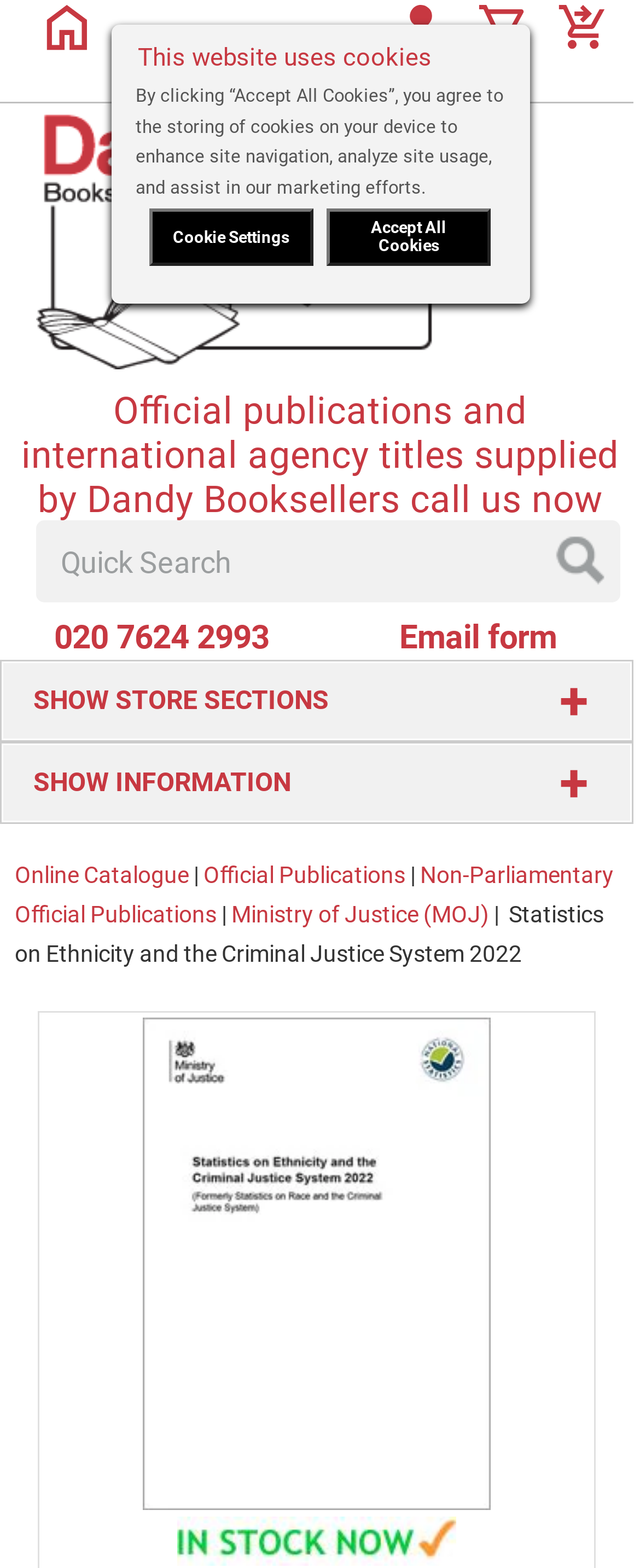What is the text on the button next to the search textbox?
Please provide an in-depth and detailed response to the question.

I looked at the search textbox and found a button next to it, which has the text 'Quick Search'.